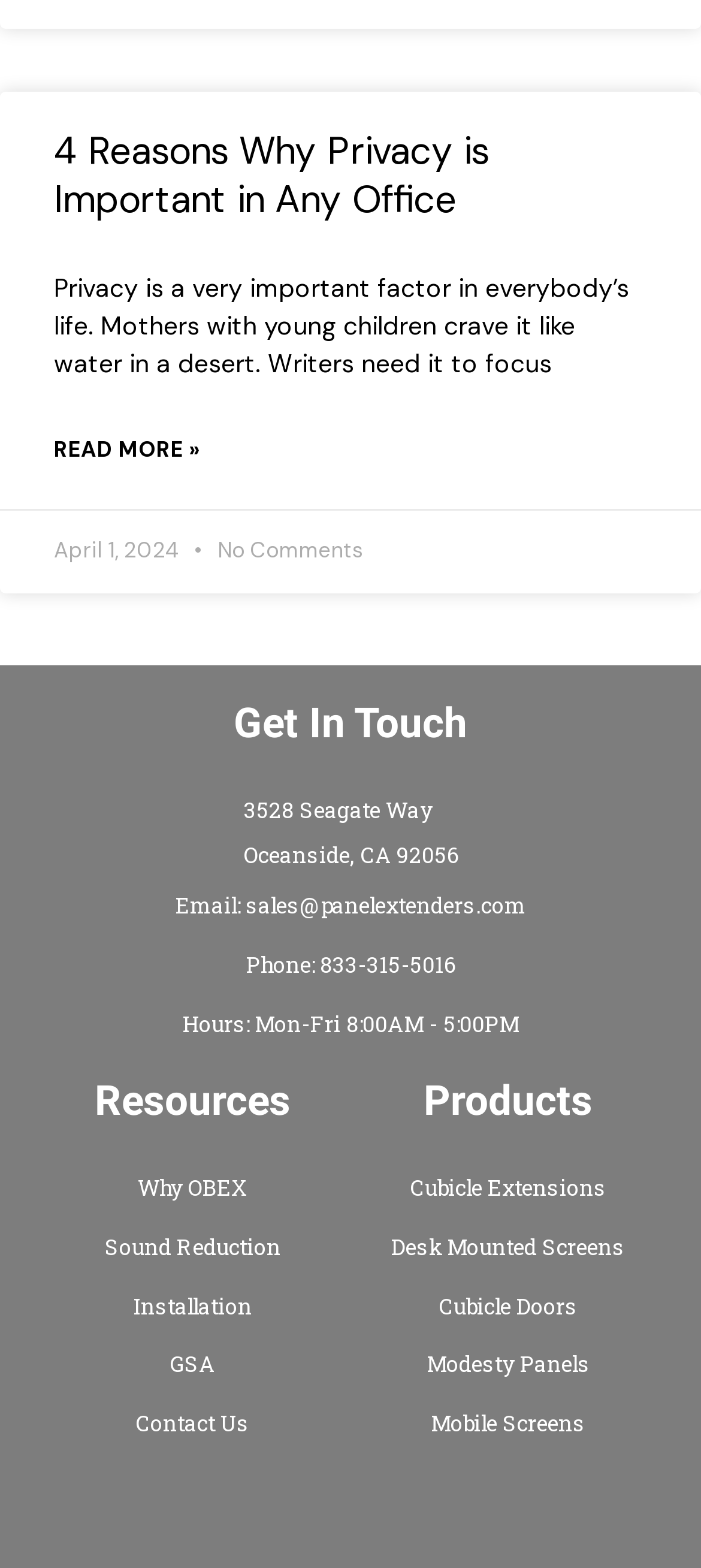Please provide the bounding box coordinates for the element that needs to be clicked to perform the instruction: "Get in touch with the company through email". The coordinates must consist of four float numbers between 0 and 1, formatted as [left, top, right, bottom].

[0.25, 0.564, 0.75, 0.592]